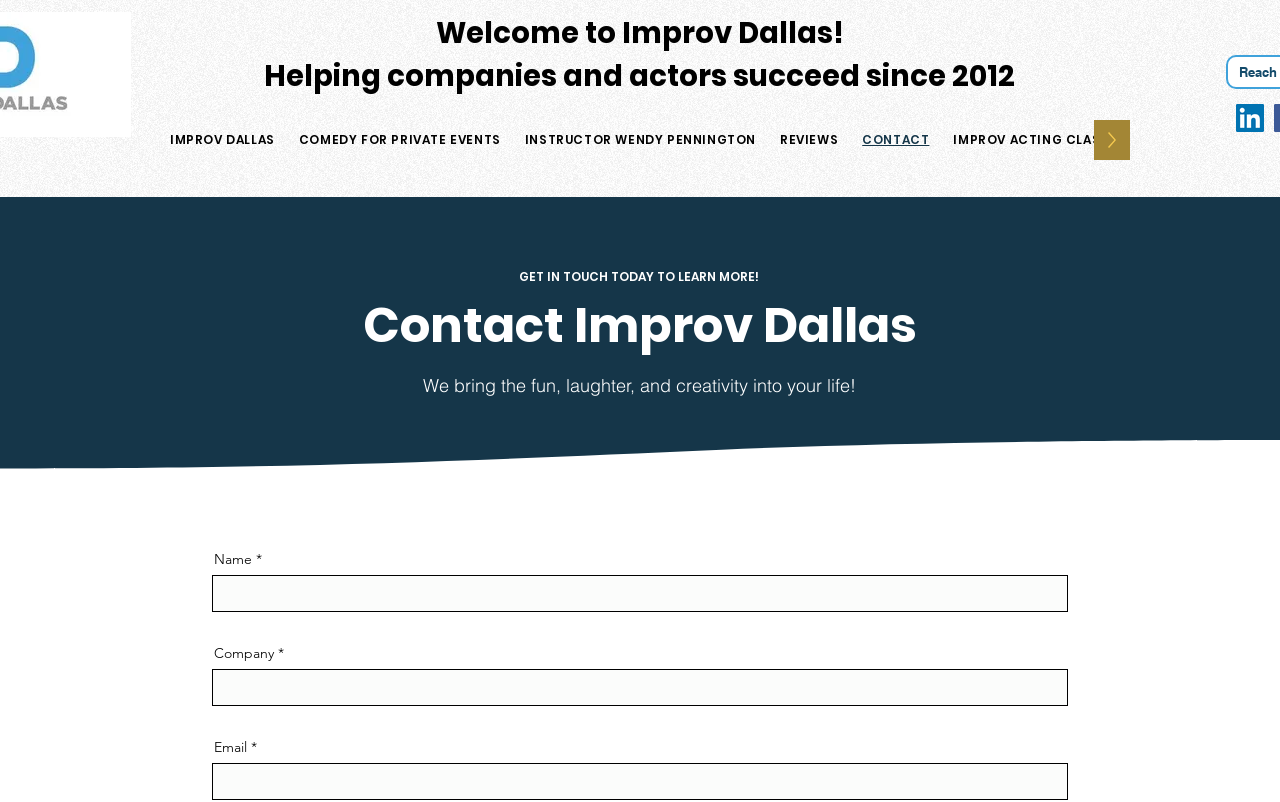Can you provide the bounding box coordinates for the element that should be clicked to implement the instruction: "Enter your 'Email' address"?

[0.166, 0.951, 0.834, 0.998]